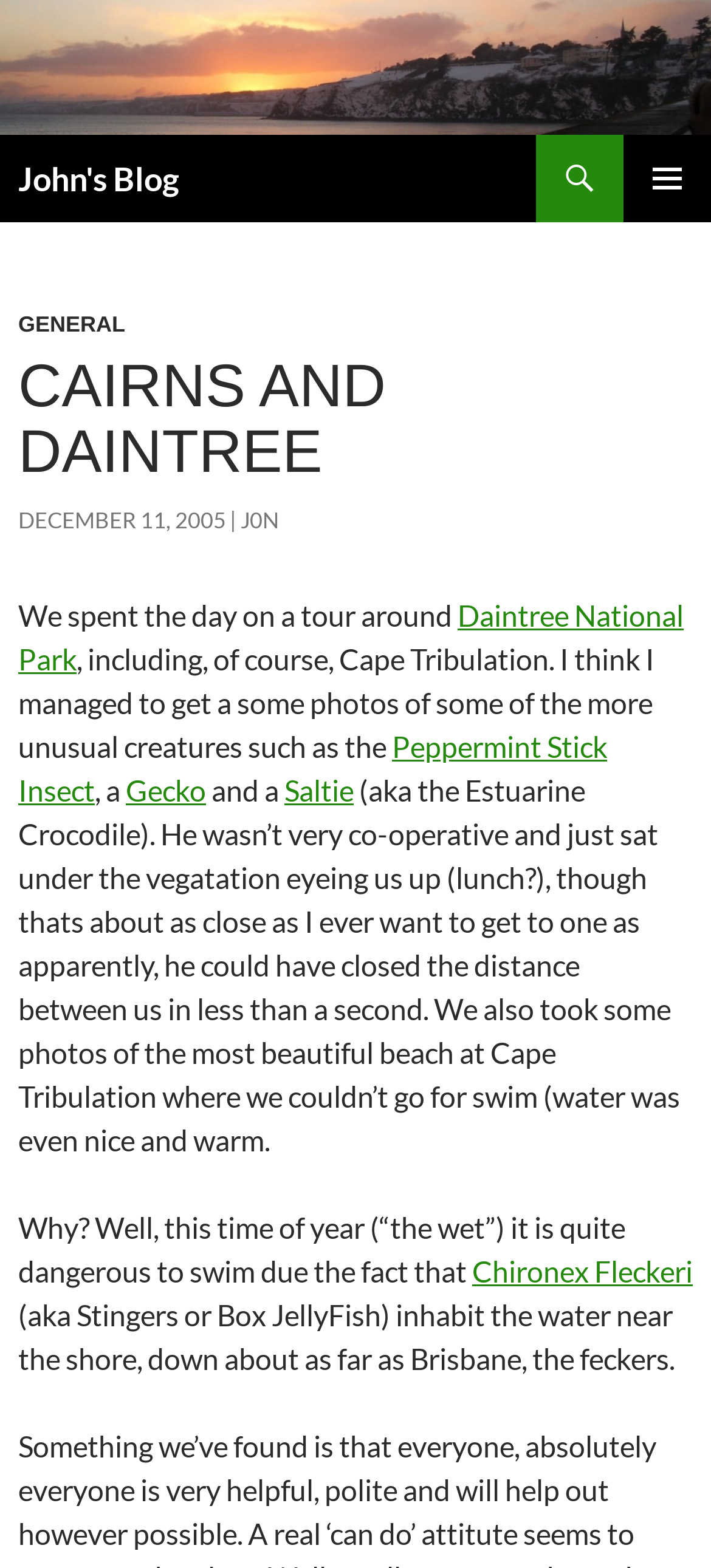Locate the UI element that matches the description j0n in the webpage screenshot. Return the bounding box coordinates in the format (top-left x, top-left y, bottom-right x, bottom-right y), with values ranging from 0 to 1.

[0.338, 0.323, 0.392, 0.34]